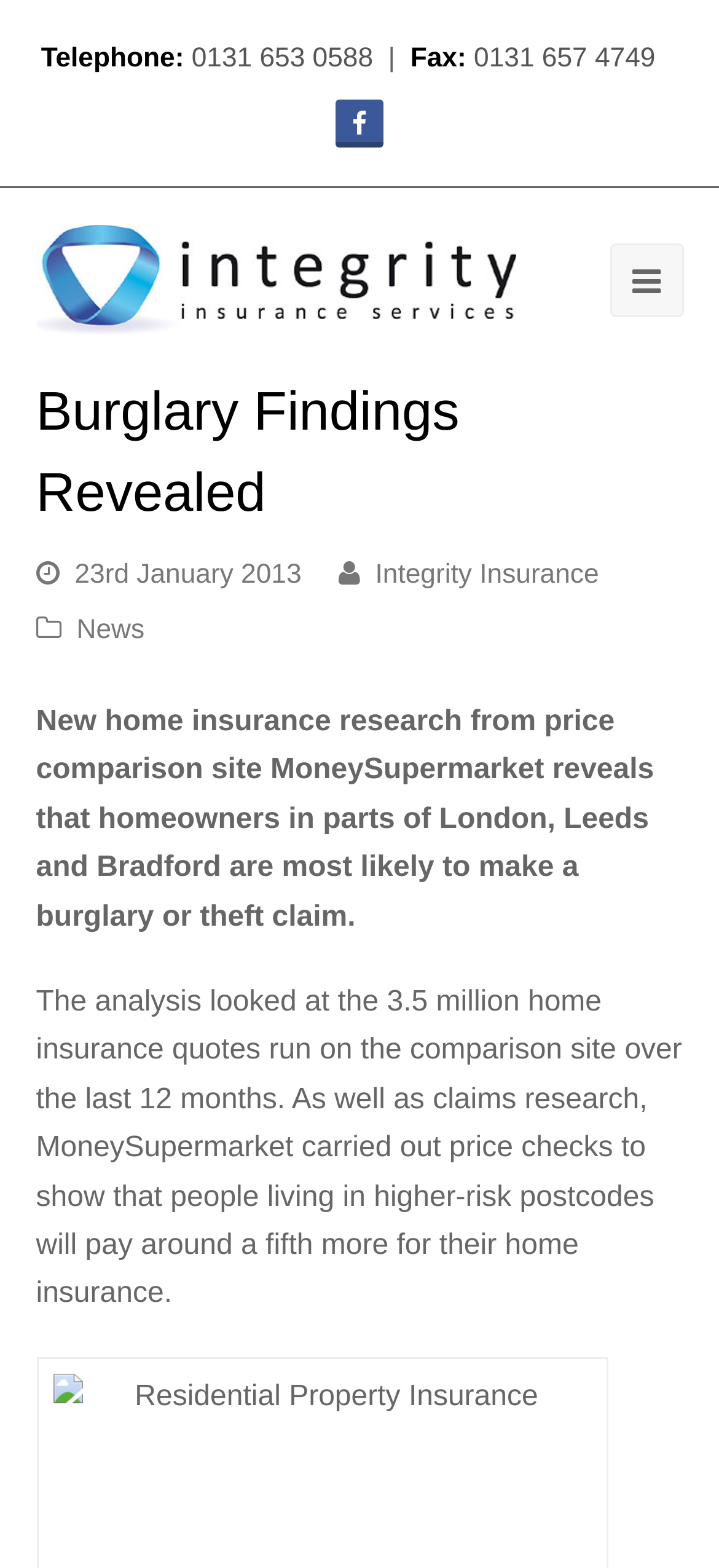What is the phone number?
Please look at the screenshot and answer in one word or a short phrase.

0131 653 0588